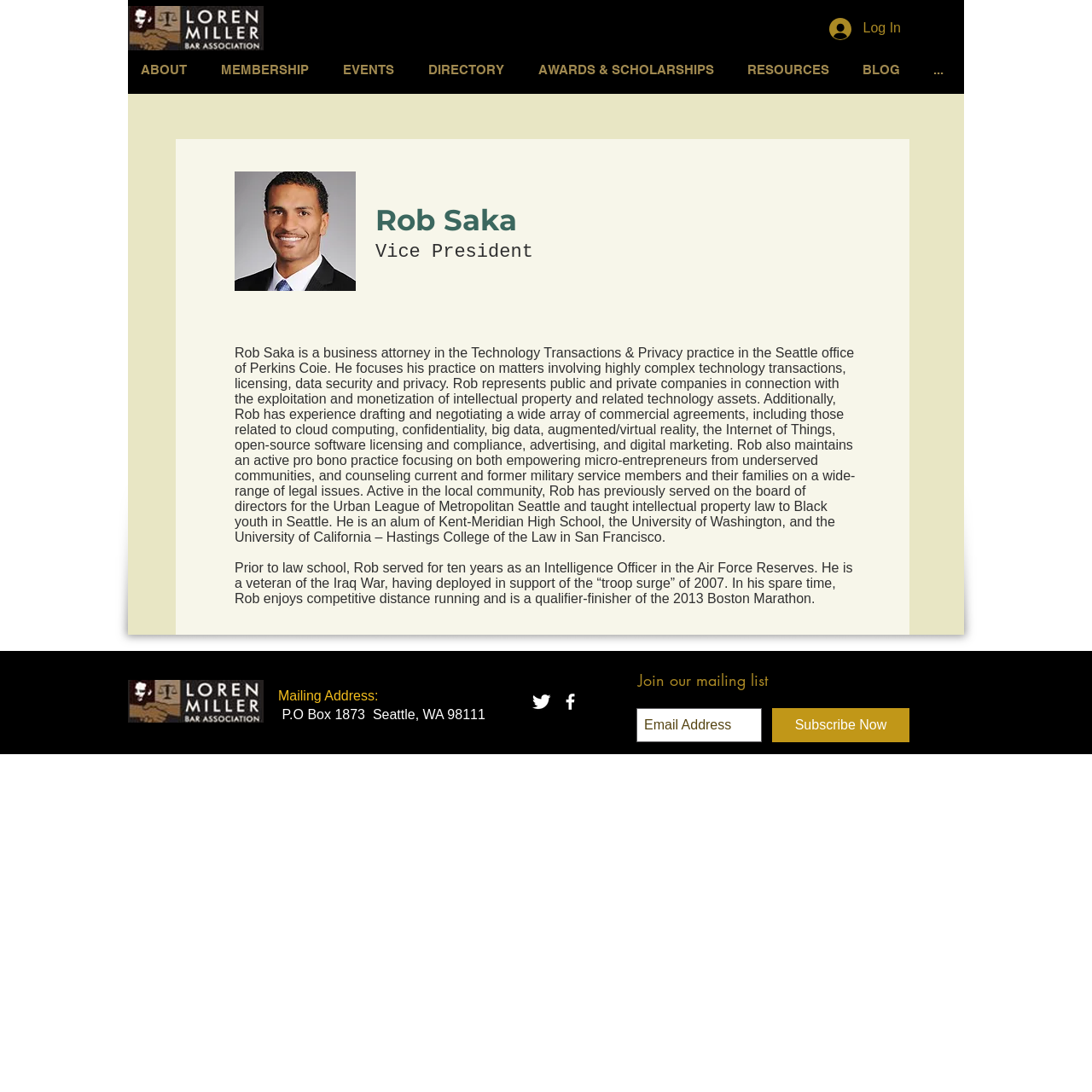Refer to the screenshot and give an in-depth answer to this question: What is the purpose of the 'Subscribe Now' button?

The 'Subscribe Now' button is located in the 'Slideshow' region and is accompanied by a text box for entering an email address, indicating that its purpose is to allow users to join the mailing list by submitting their email address.